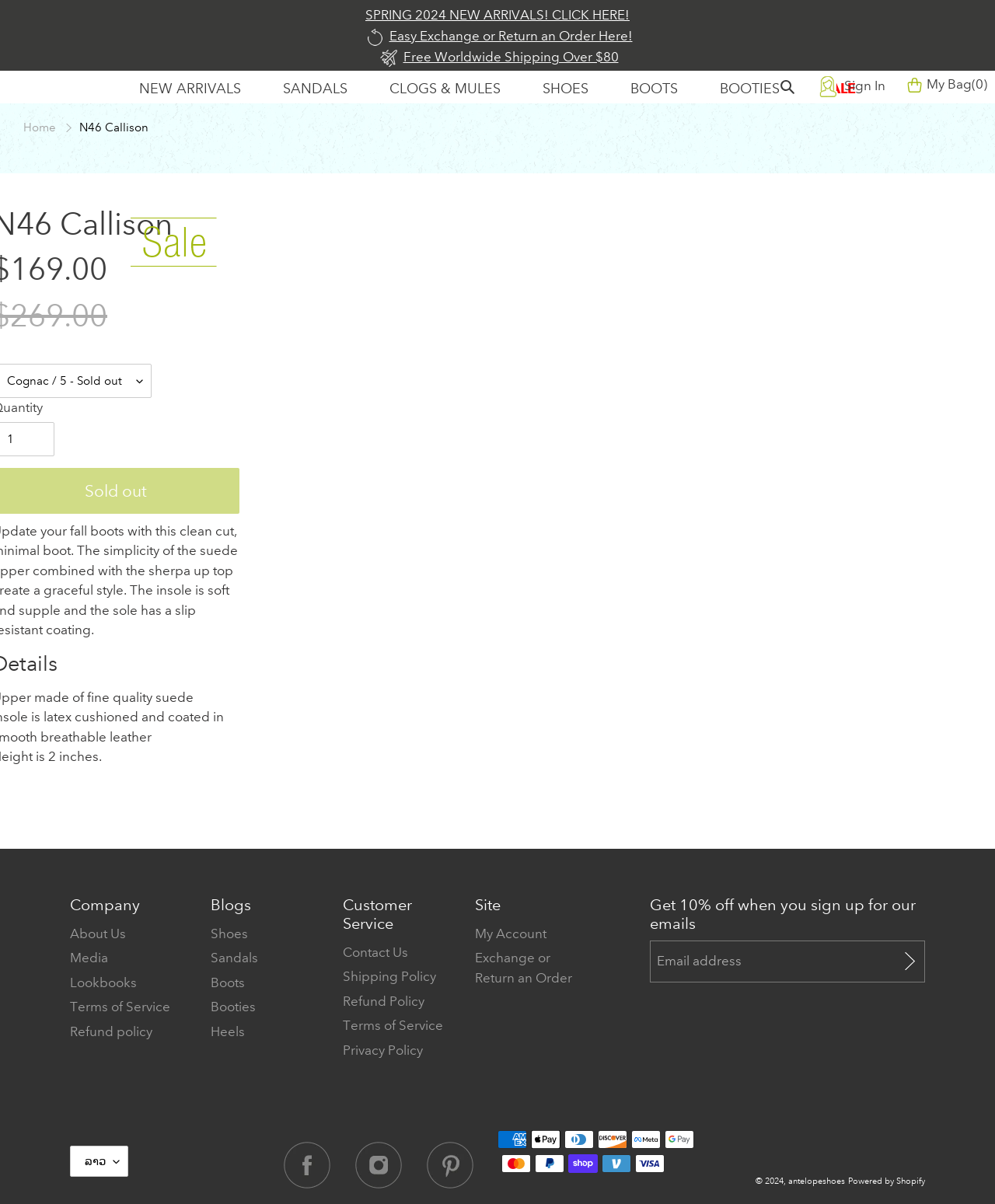Based on what you see in the screenshot, provide a thorough answer to this question: How can I contact the customer service?

The customer service contact information can be found in the link 'Contact Us' under the 'Customer Service' section.